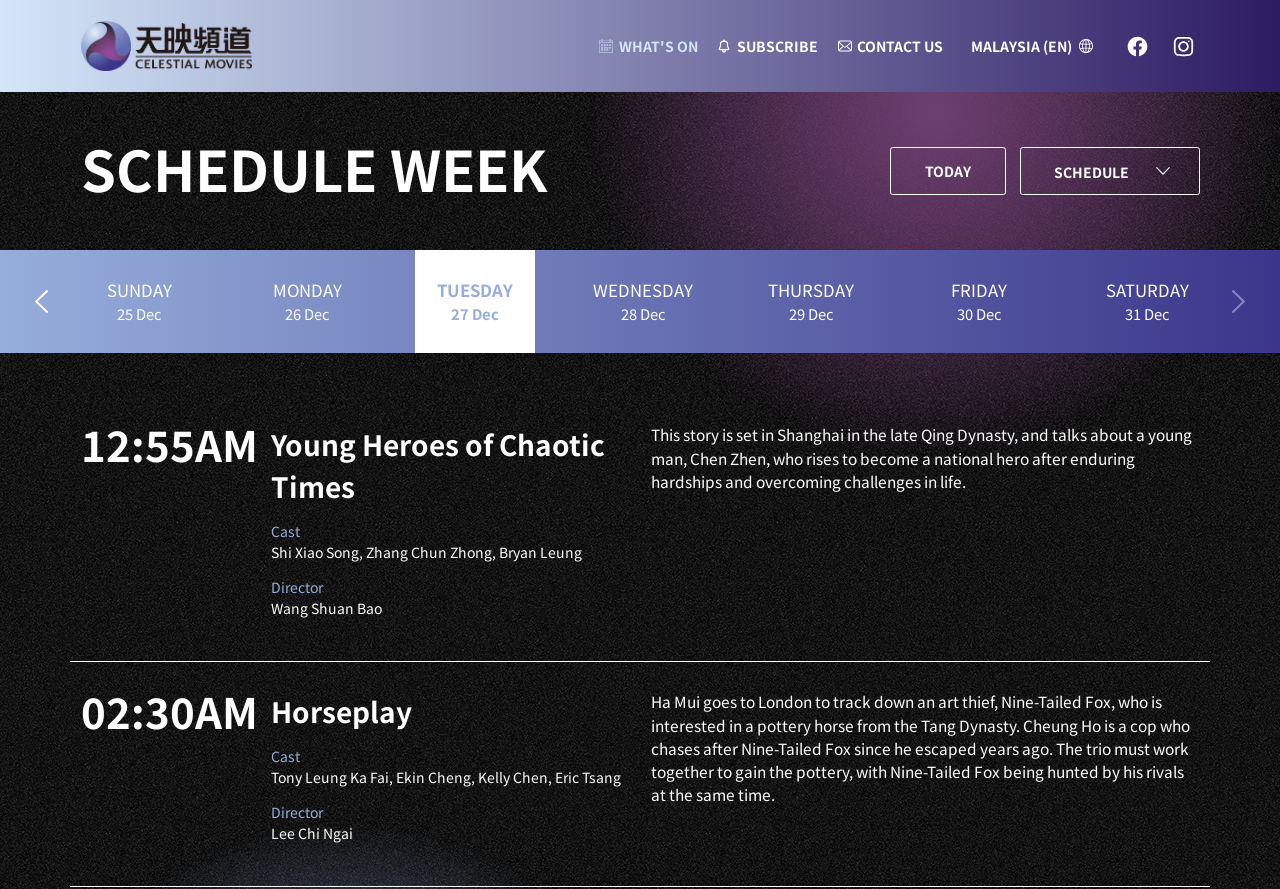Identify the coordinates of the bounding box for the element that must be clicked to accomplish the instruction: "Click on WHAT'S ON".

[0.468, 0.043, 0.545, 0.059]